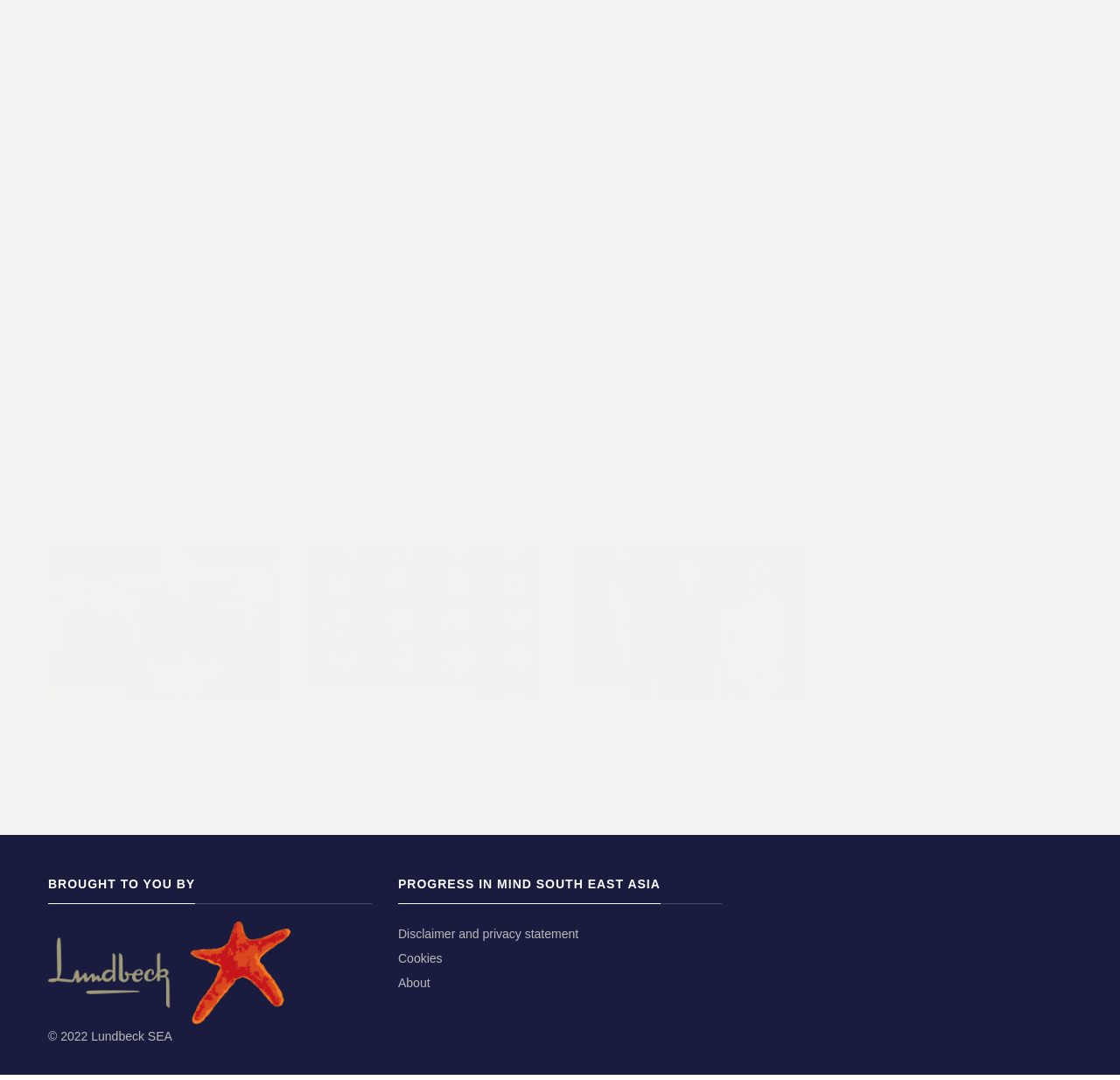Highlight the bounding box of the UI element that corresponds to this description: "parent_node: Depression Schizophrenia".

[0.276, 0.572, 0.486, 0.585]